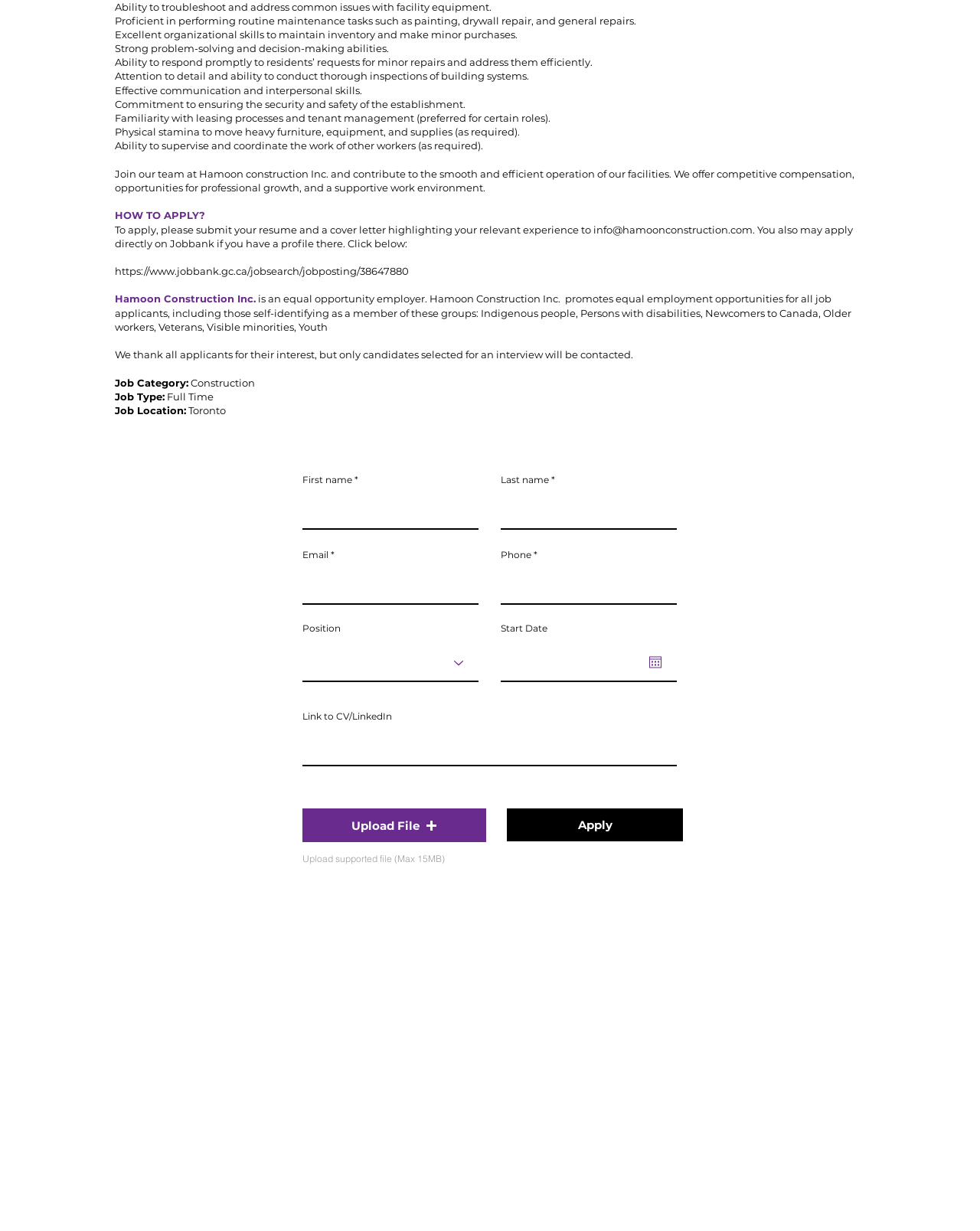Use one word or a short phrase to answer the question provided: 
What is the company name?

Hamoon Construction Inc.